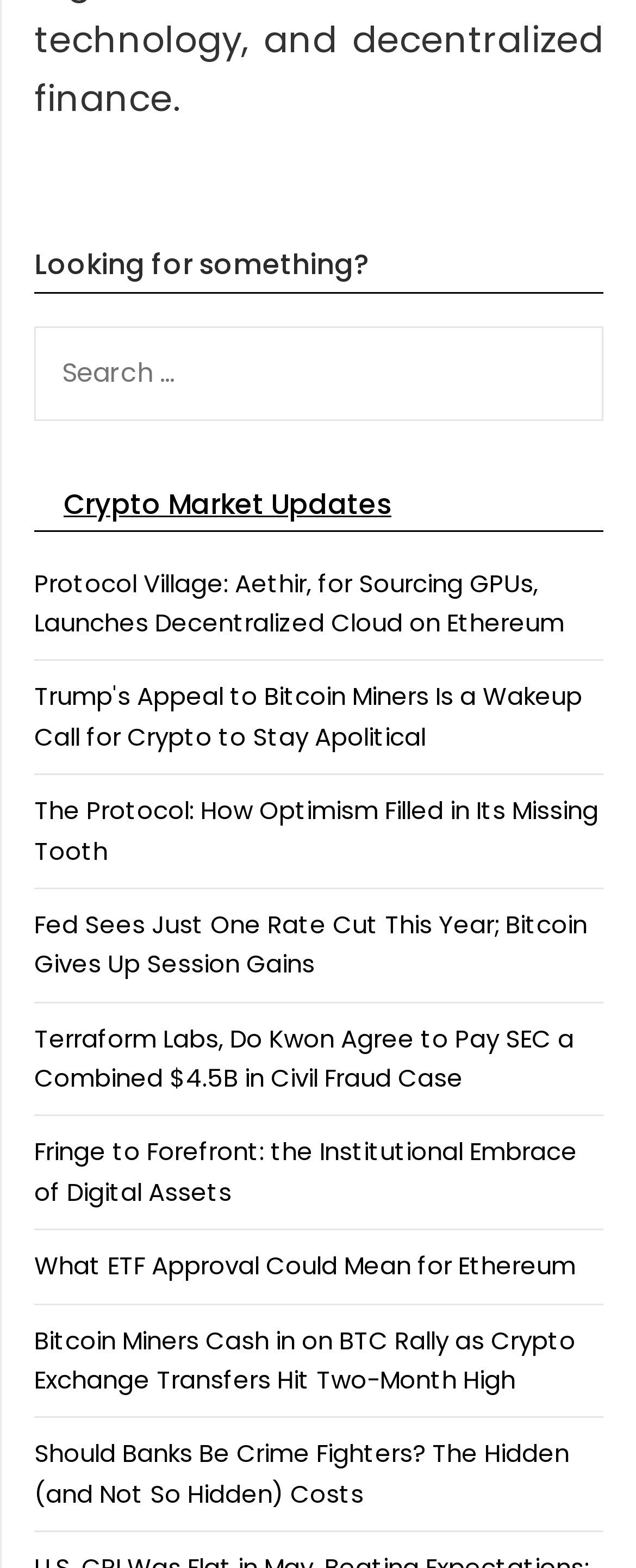Answer the question with a single word or phrase: 
How many news links are on the webpage?

9